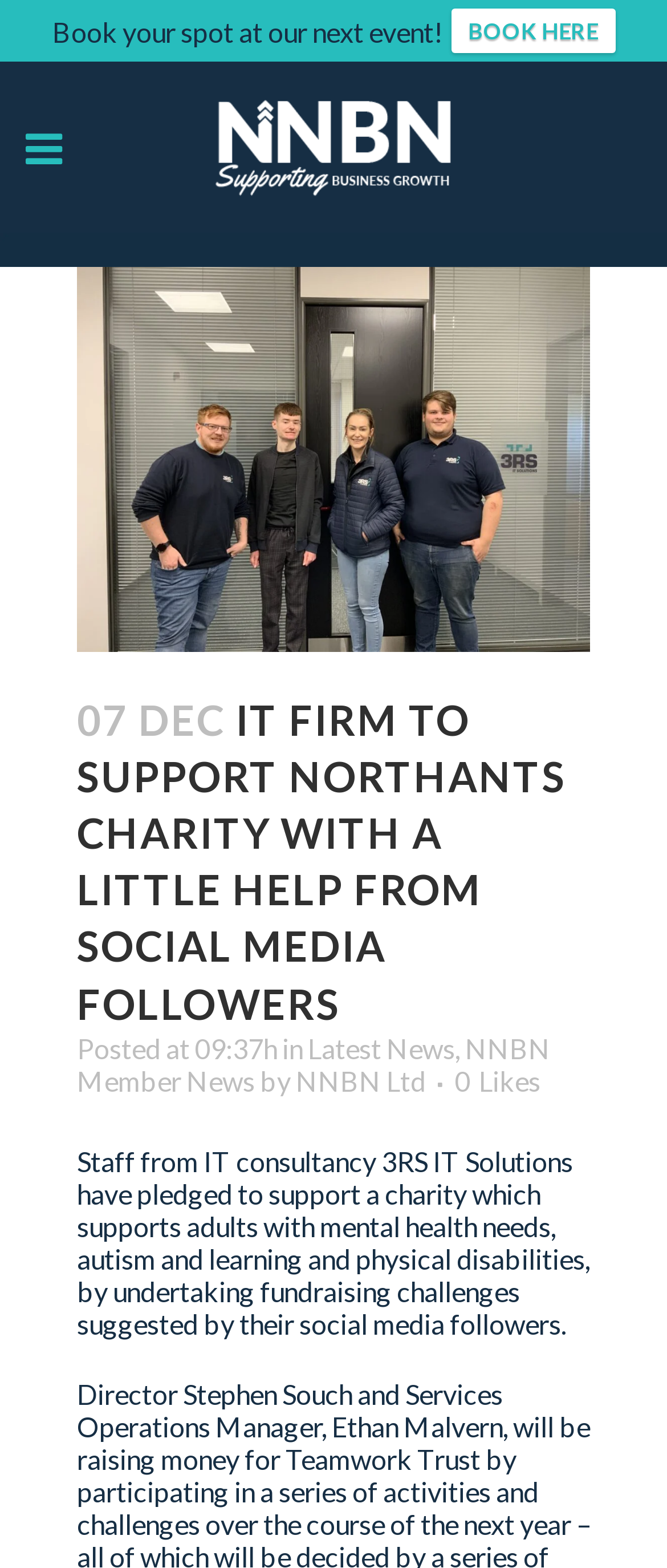Answer the following in one word or a short phrase: 
What is the event mentioned in the webpage?

Next event